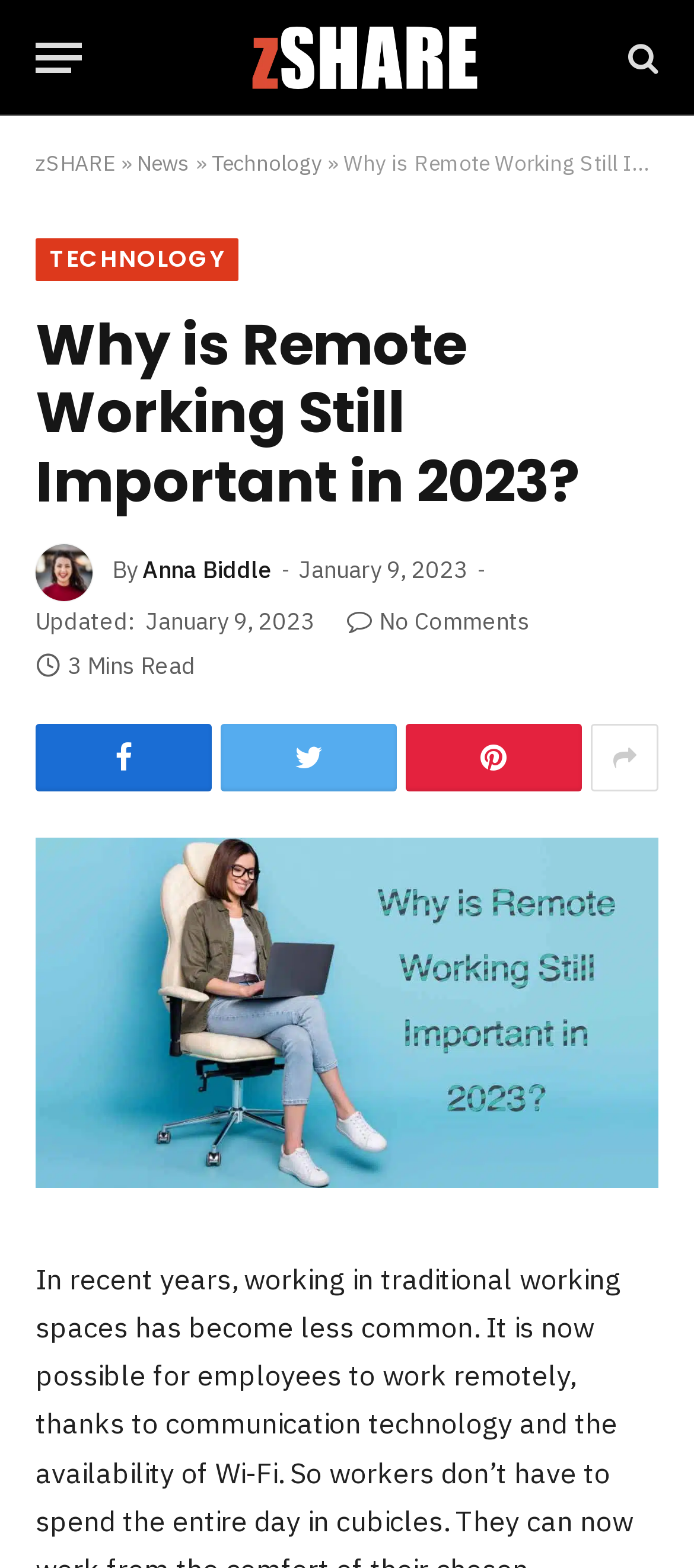Locate the bounding box coordinates of the region to be clicked to comply with the following instruction: "Read the news". The coordinates must be four float numbers between 0 and 1, in the form [left, top, right, bottom].

[0.197, 0.095, 0.274, 0.112]